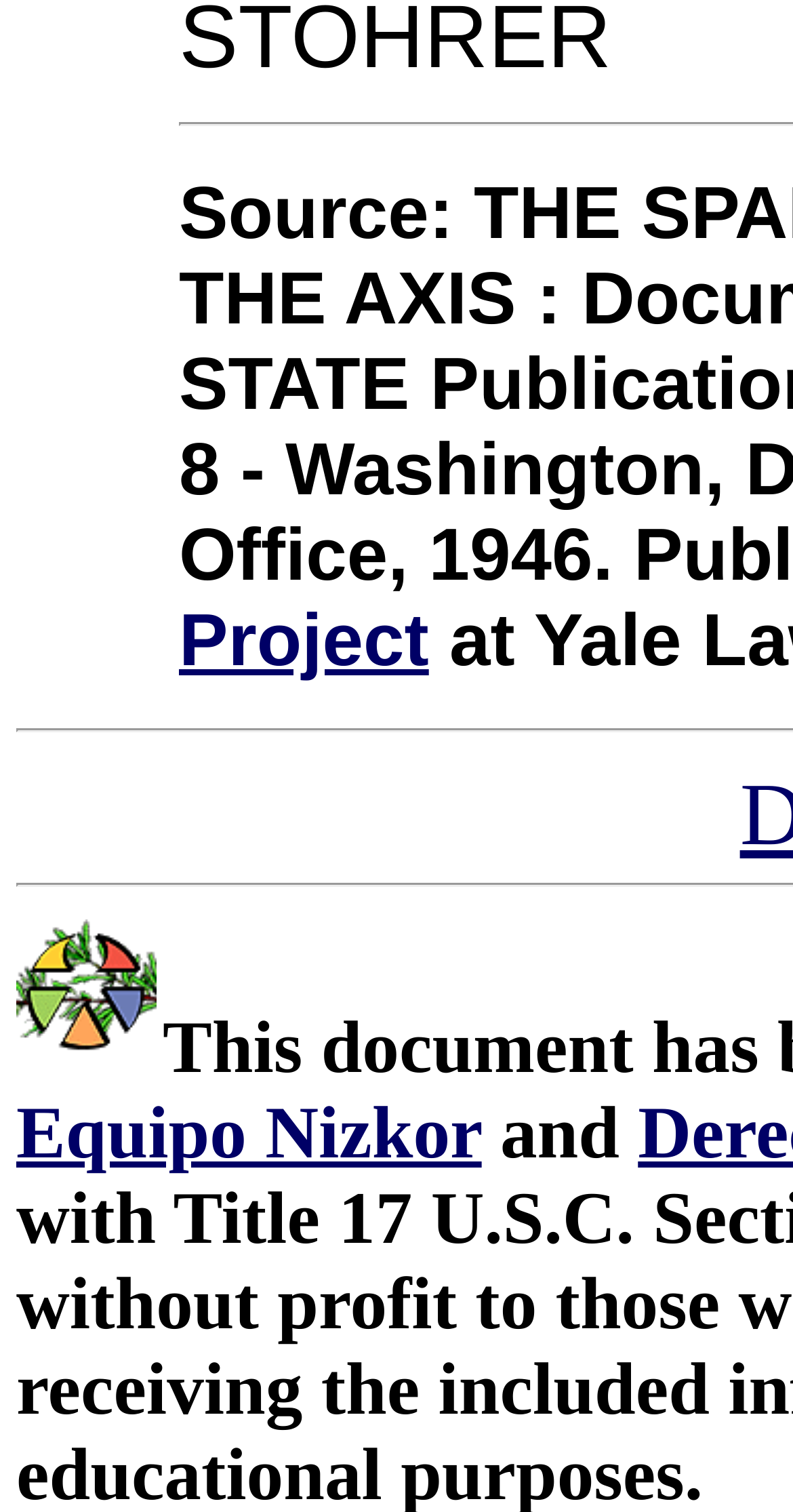Using the provided element description "Equipo Nizkor", determine the bounding box coordinates of the UI element.

[0.021, 0.722, 0.607, 0.776]